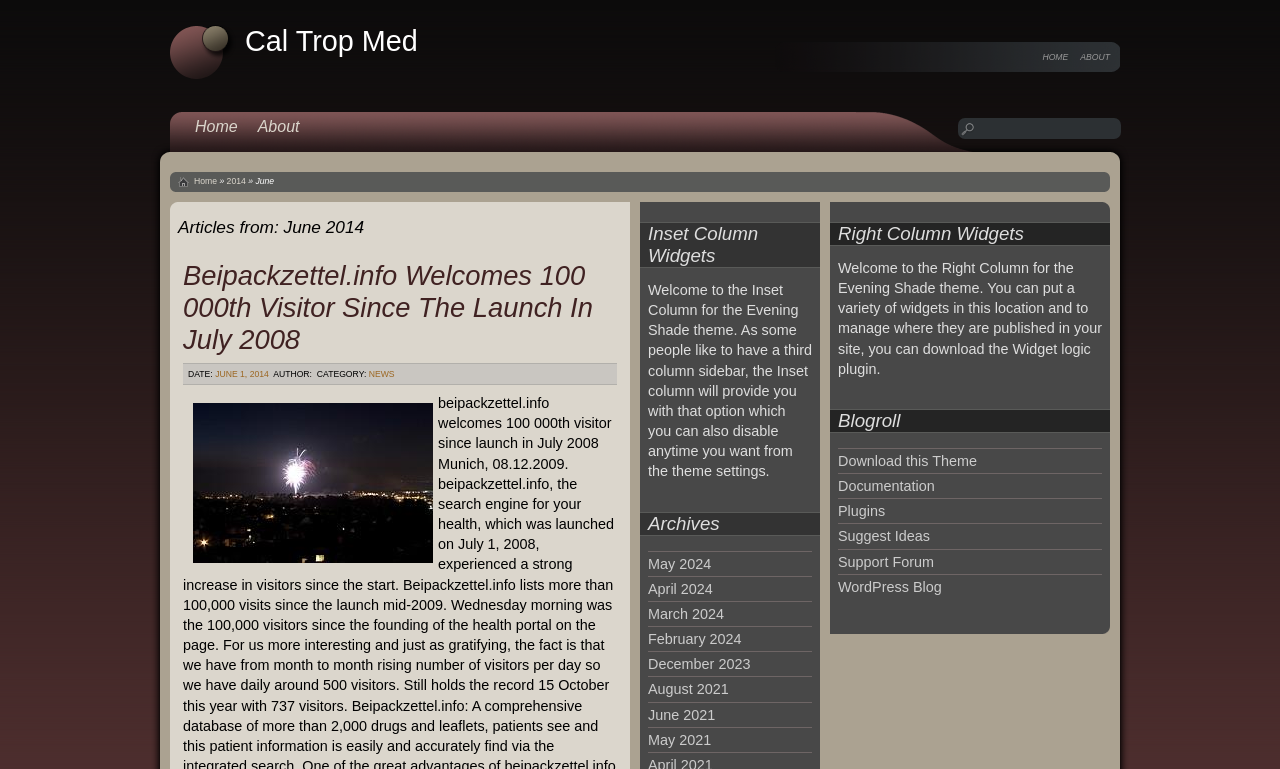Using the description "Documentation", locate and provide the bounding box of the UI element.

[0.655, 0.622, 0.73, 0.643]